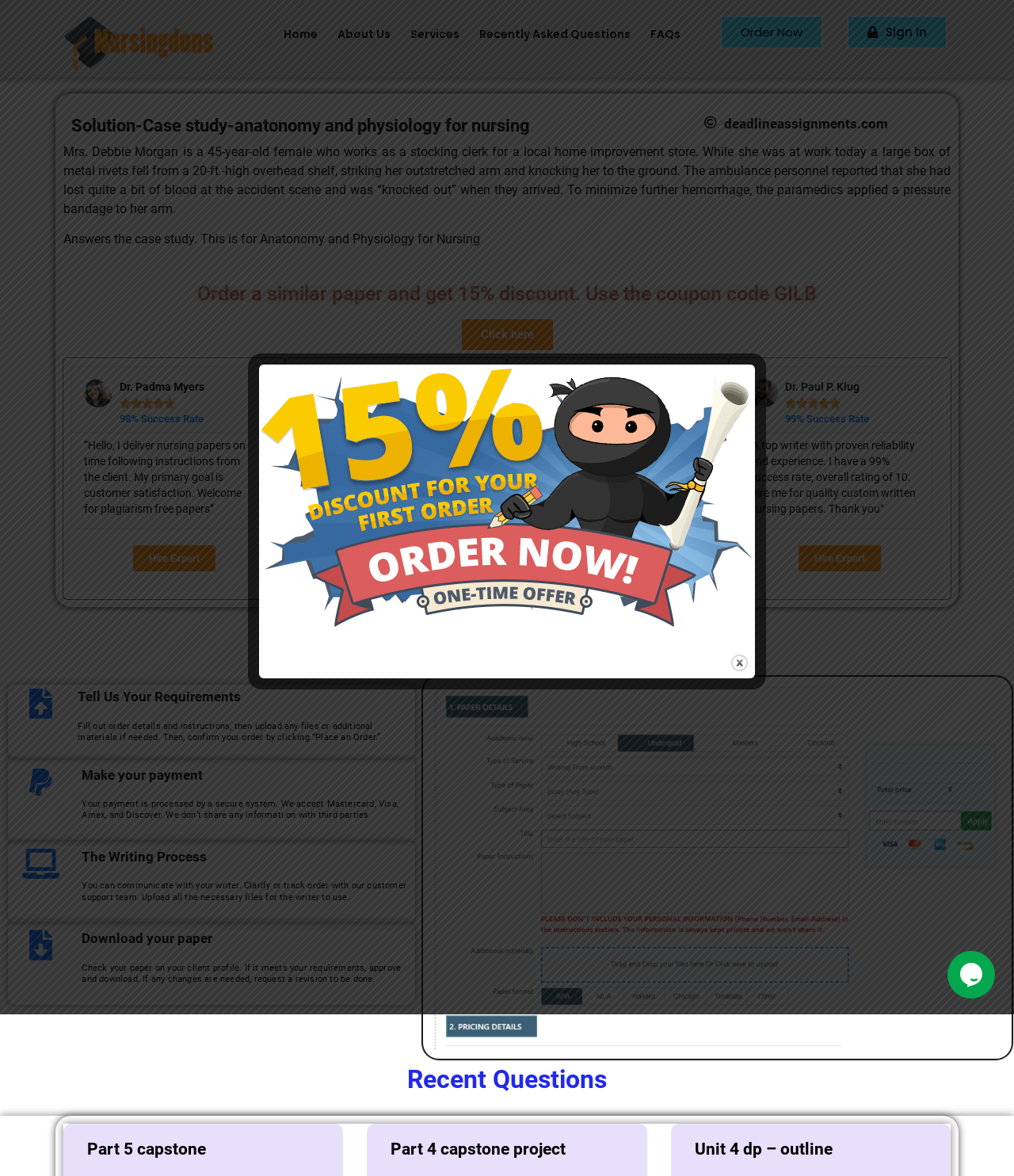Determine the coordinates of the bounding box for the clickable area needed to execute this instruction: "Click the 'Order Now' button".

[0.711, 0.013, 0.811, 0.041]